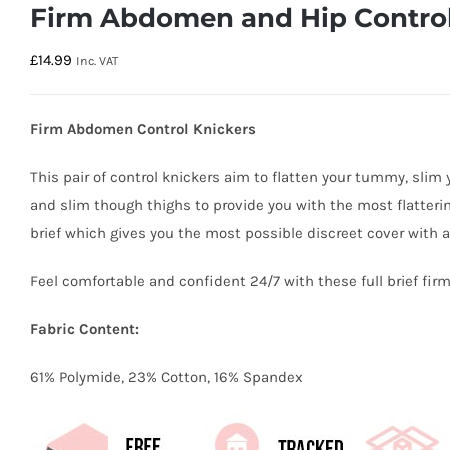Offer a detailed explanation of the image.

The image showcases the "Firm Abdomen and Hip Control Knickers" by Wishes, designed to offer both comfort and a flattering silhouette. Priced at £14.99, including VAT, these control knickers aim to flatten the tummy, slim the hips, and shape the waist, providing full brief coverage with a high waist and low full bottom support. The fabric composition includes 61% Polymide, 23% Cotton, and 16% Spandex, ensuring a blend of stretch and breathability for all-day wear. The product promises to enhance confidence and comfort for the wearer.